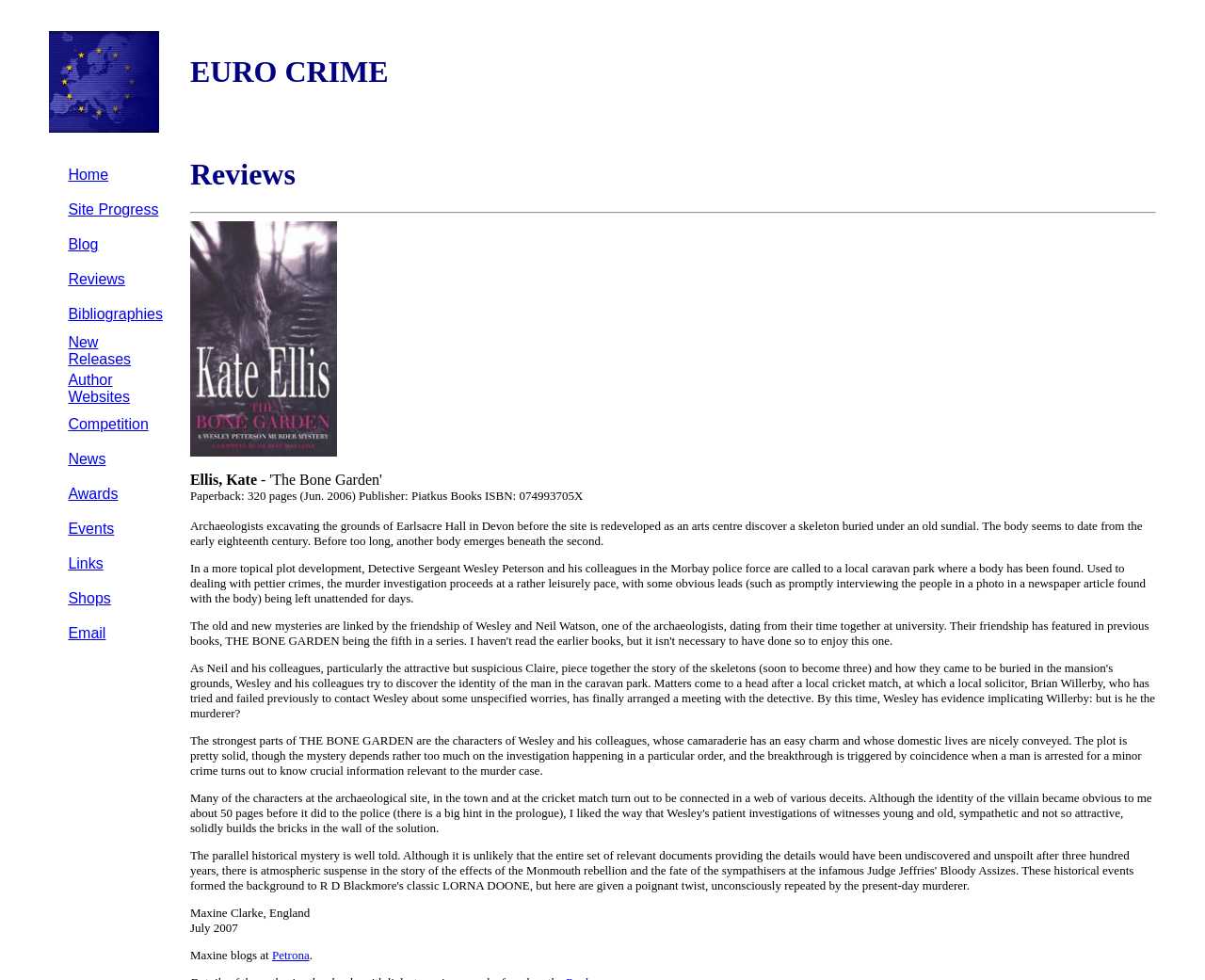Answer with a single word or phrase: 
What is the title of the book being reviewed?

The Bone Garden